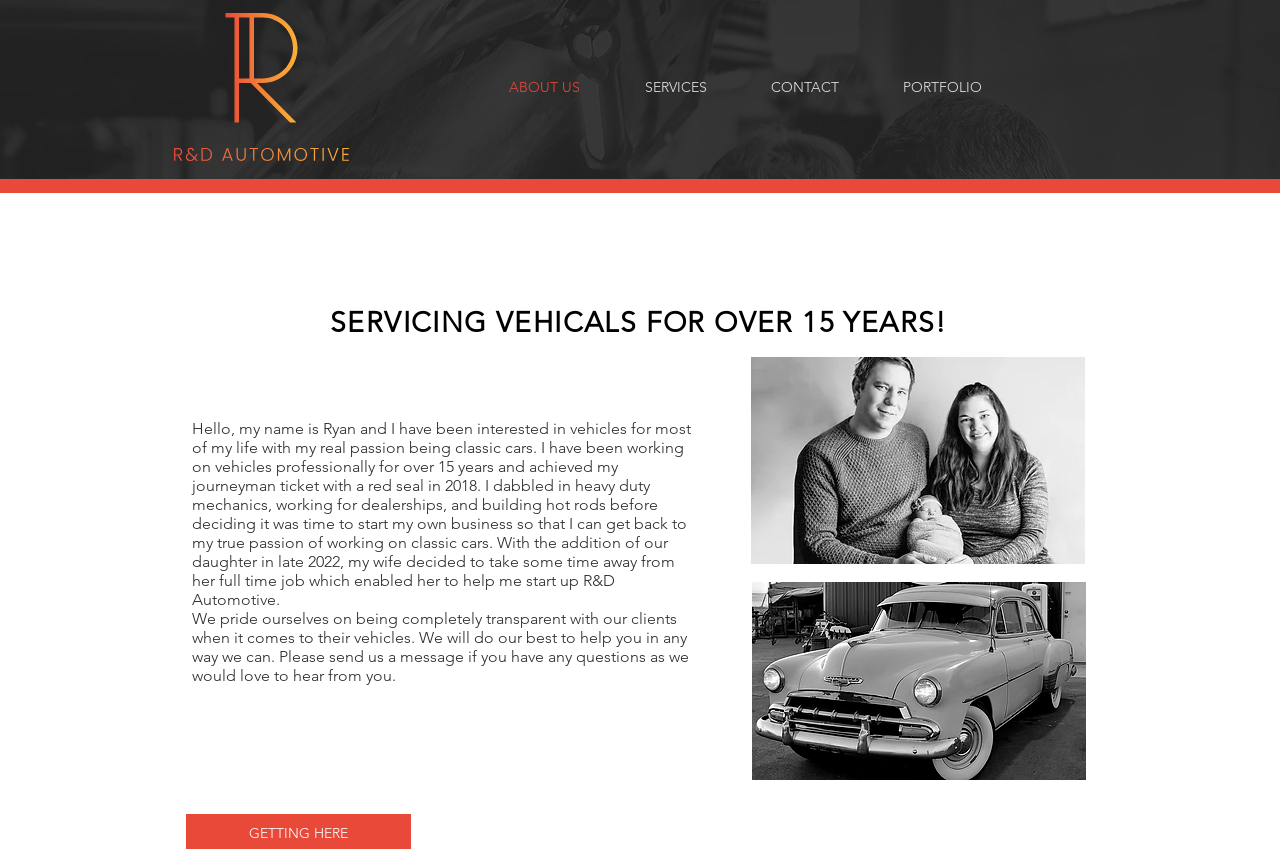What is the profession of the person in the text?
Look at the image and provide a short answer using one word or a phrase.

Mechanic